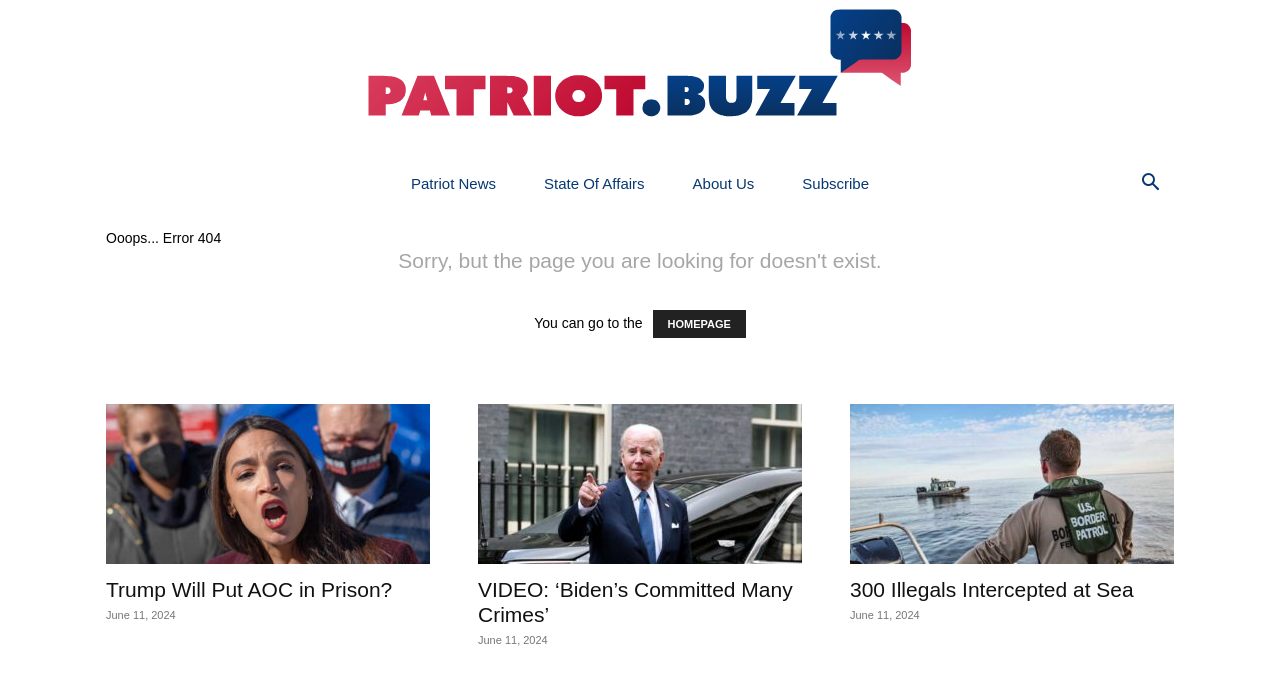Please determine the bounding box coordinates of the clickable area required to carry out the following instruction: "watch VIDEO: ‘Biden’s Committed Many Crimes’". The coordinates must be four float numbers between 0 and 1, represented as [left, top, right, bottom].

[0.373, 0.596, 0.627, 0.832]